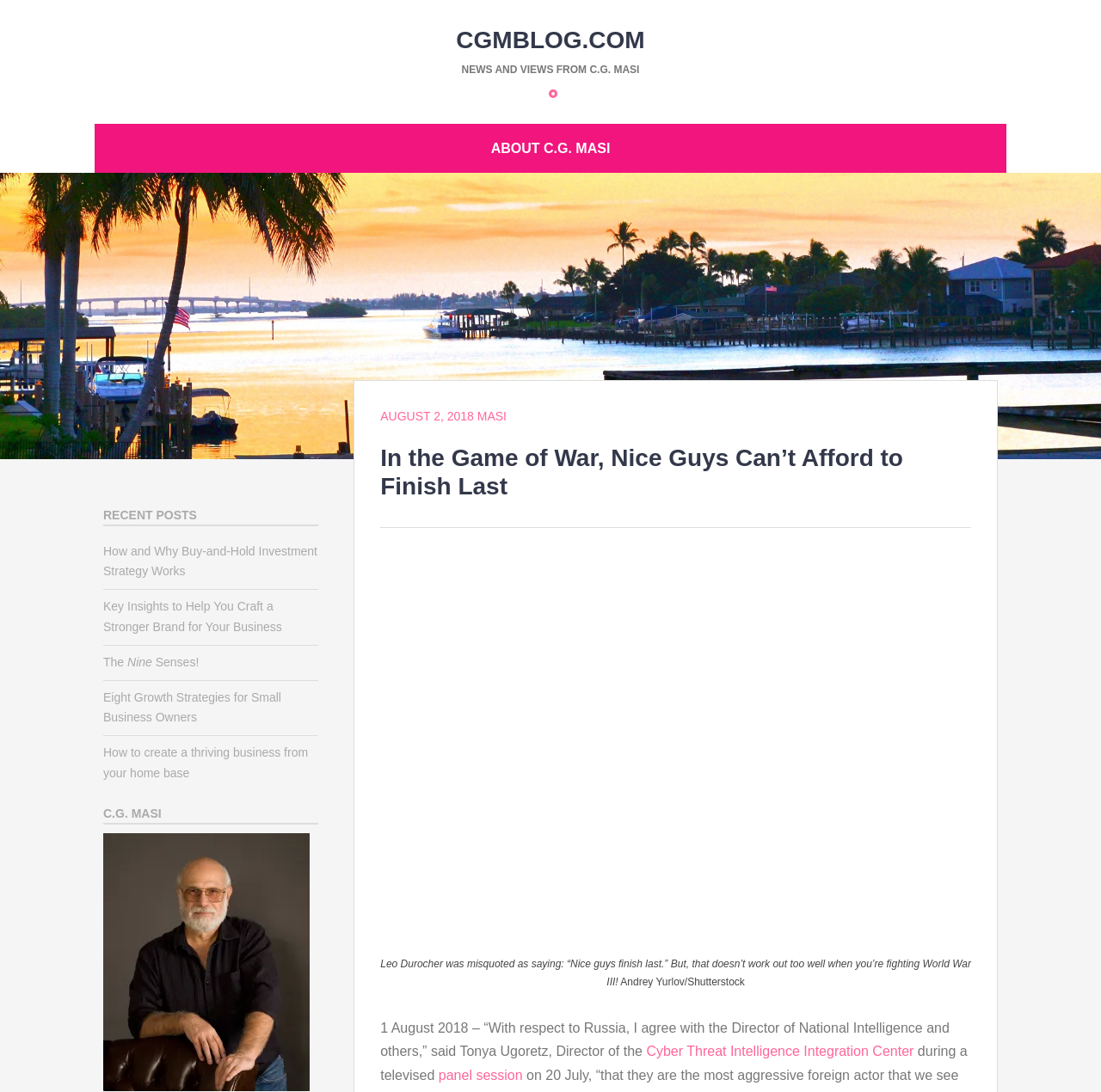Consider the image and give a detailed and elaborate answer to the question: 
How many recent posts are listed?

The webpage lists 6 recent posts, which are 'How and Why Buy-and-Hold Investment Strategy Works', 'Key Insights to Help You Craft a Stronger Brand for Your Business', 'The Nine Senses!', 'Eight Growth Strategies for Small Business Owners', 'How to create a thriving business from your home base', and another one.